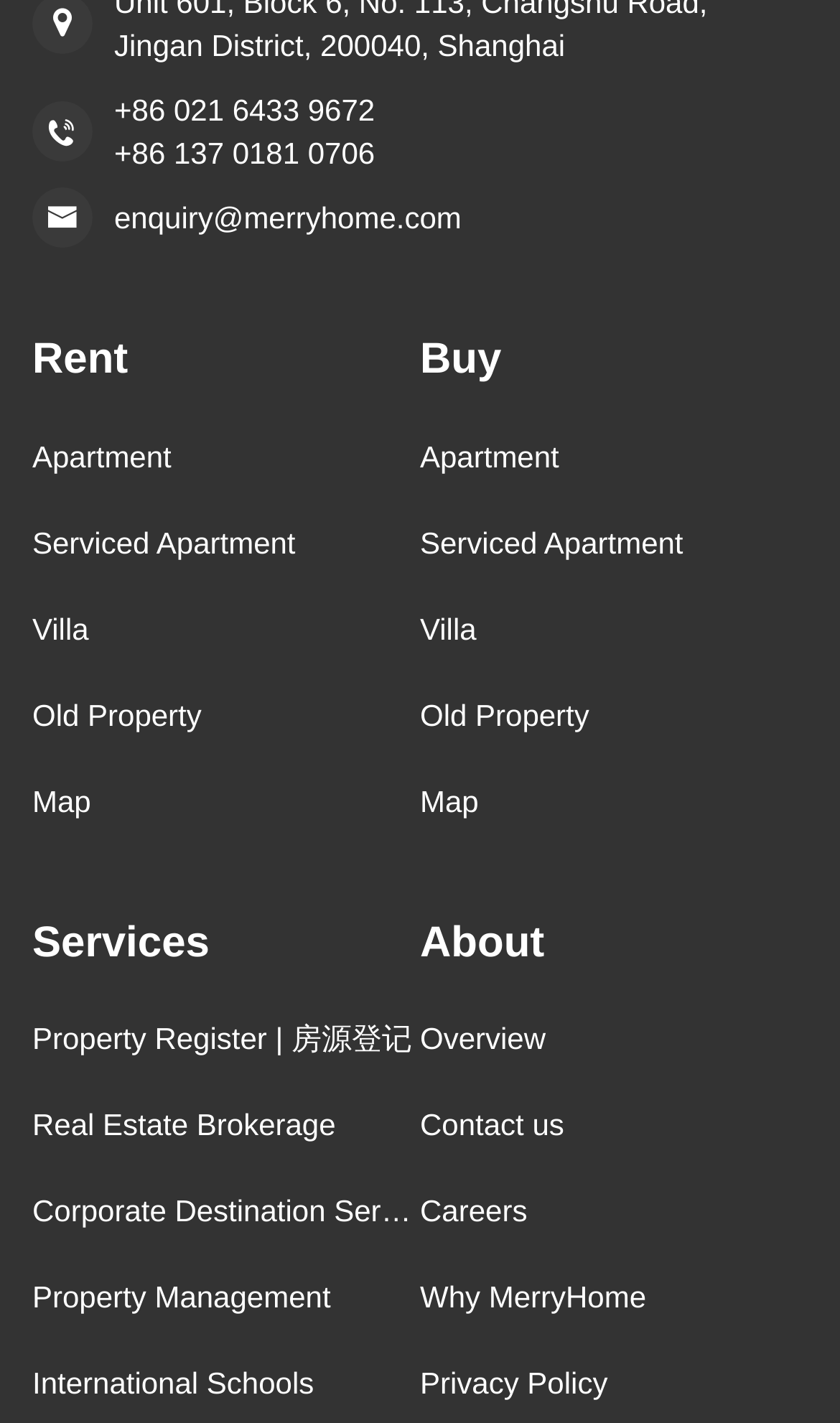Please respond to the question with a concise word or phrase:
What are the contact numbers?

+86 021 6433 9672, +86 137 0181 0706